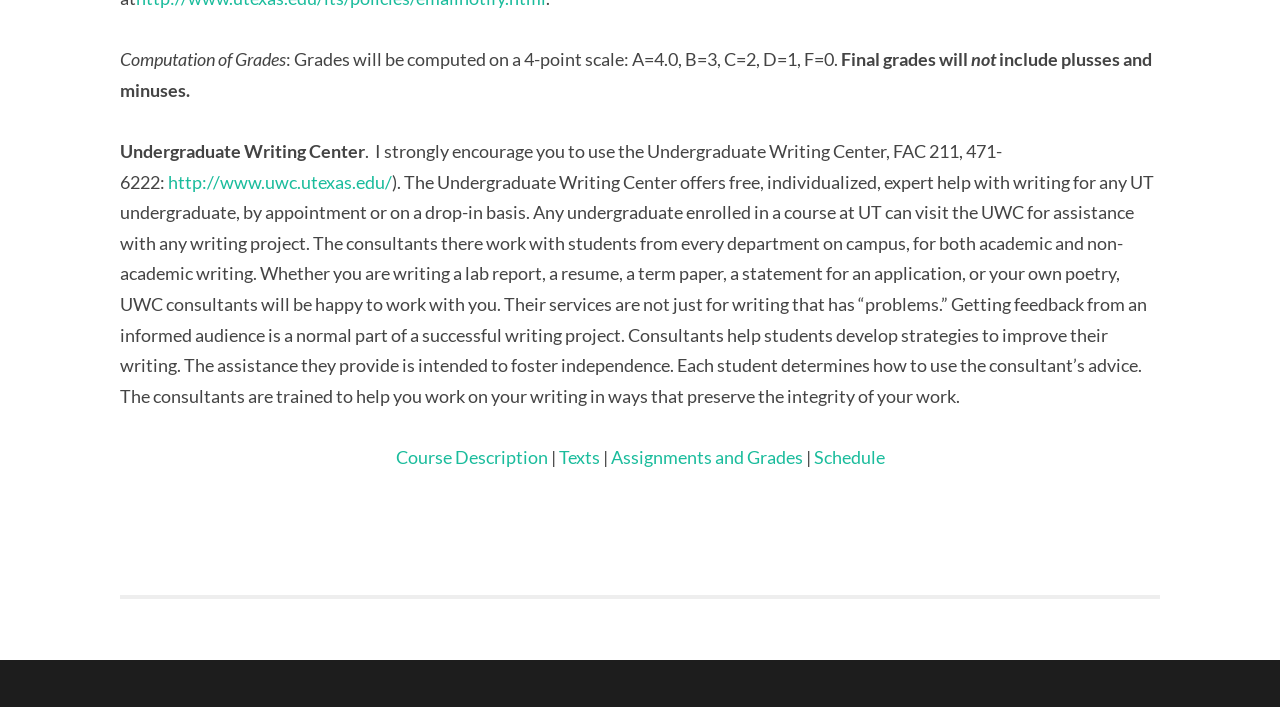What is the scope of assistance provided by the Undergraduate Writing Center?
Look at the image and respond to the question as thoroughly as possible.

The scope of assistance provided by the Undergraduate Writing Center is mentioned in the paragraph that describes the center. It states that the consultants there work with students from every department on campus, for both academic and non-academic writing, and can assist with any writing project, including lab reports, resumes, term papers, statements for applications, and poetry.